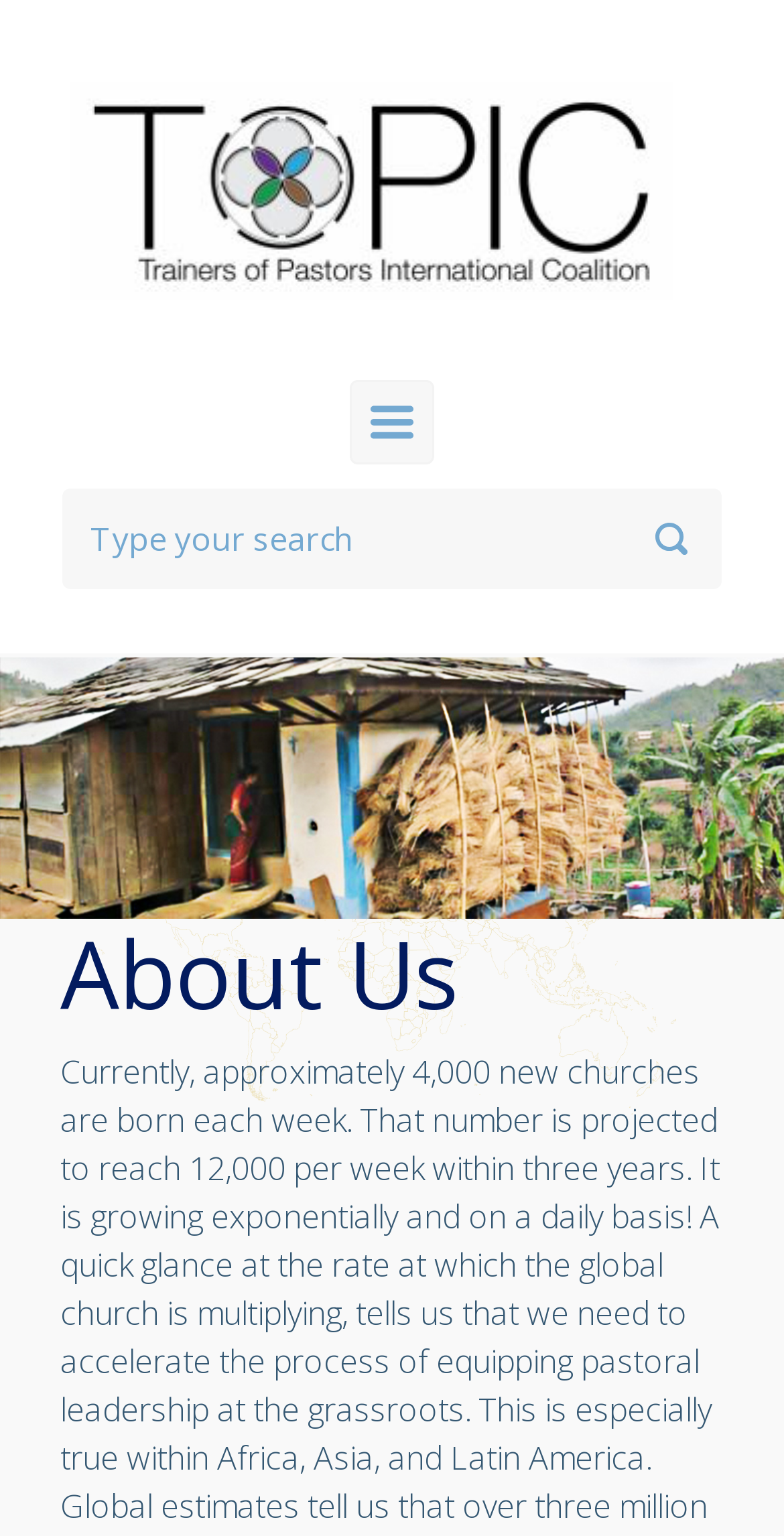What is the text on the top-left image? Look at the image and give a one-word or short phrase answer.

TOPIC